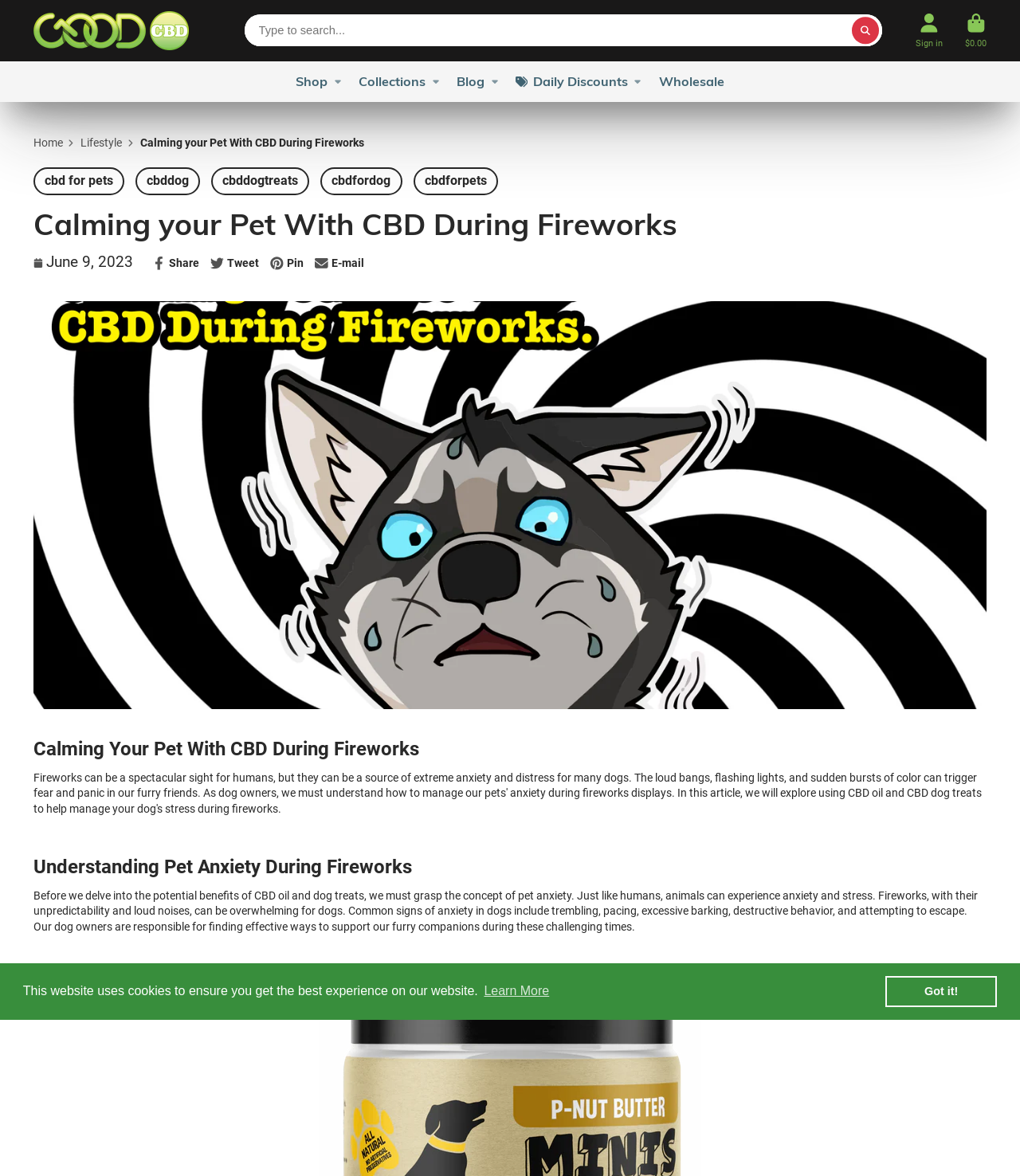Kindly determine the bounding box coordinates for the area that needs to be clicked to execute this instruction: "View cart".

[0.946, 0.011, 0.967, 0.041]